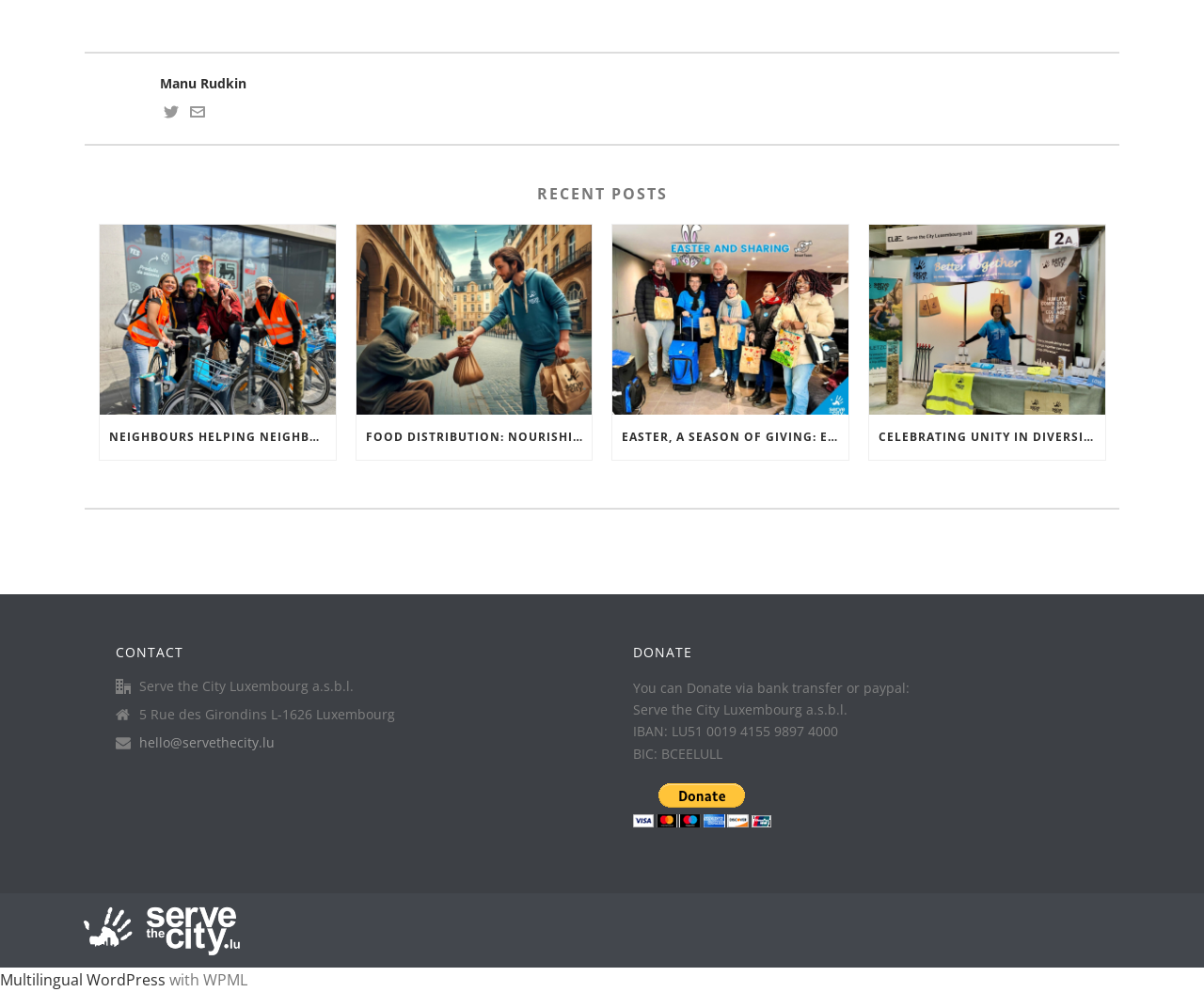Find the bounding box coordinates of the element I should click to carry out the following instruction: "Get in touch with me via email".

[0.158, 0.106, 0.17, 0.124]